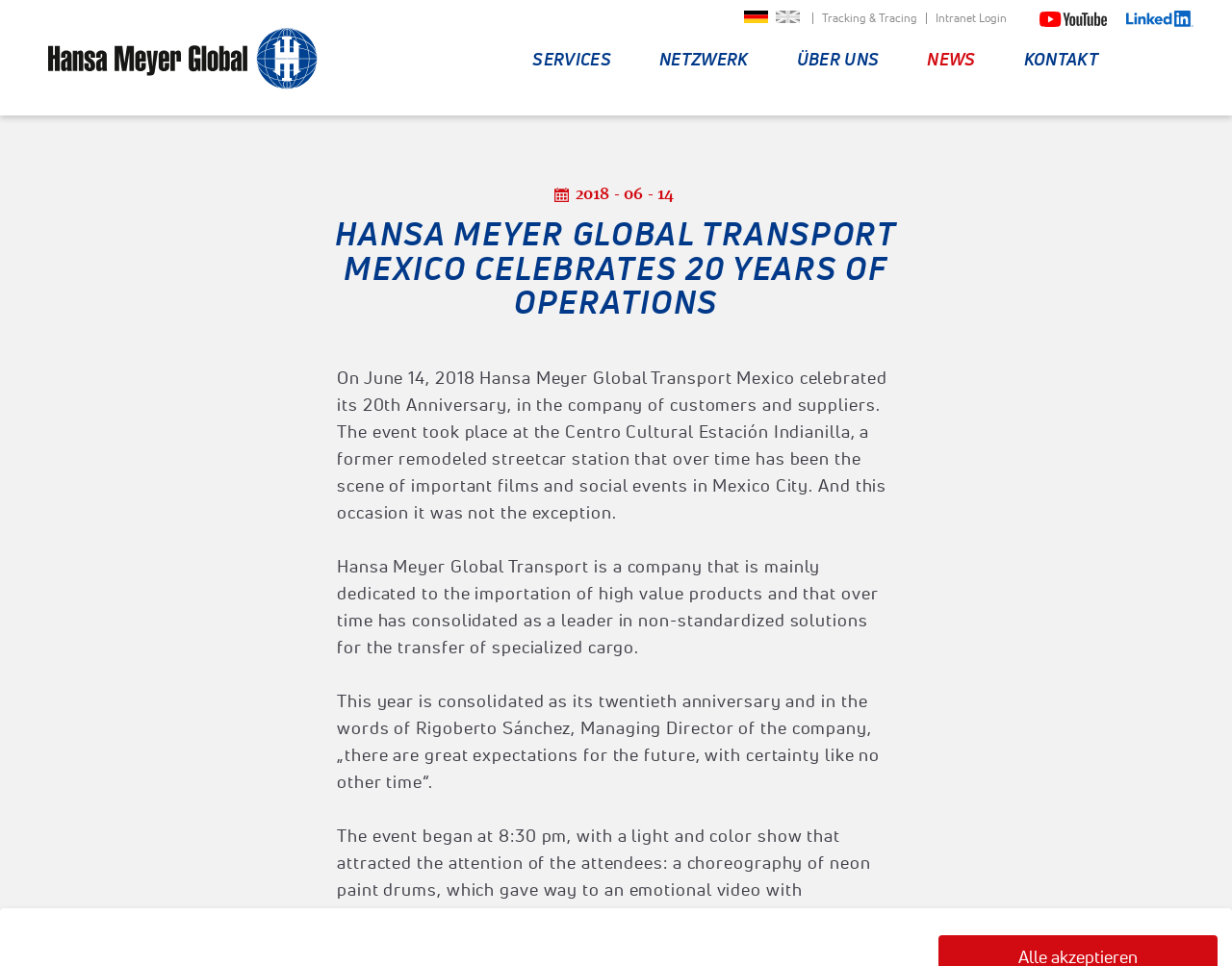Provide the bounding box coordinates of the HTML element described by the text: "parent_node: Deutsch".

[0.844, 0.004, 0.898, 0.028]